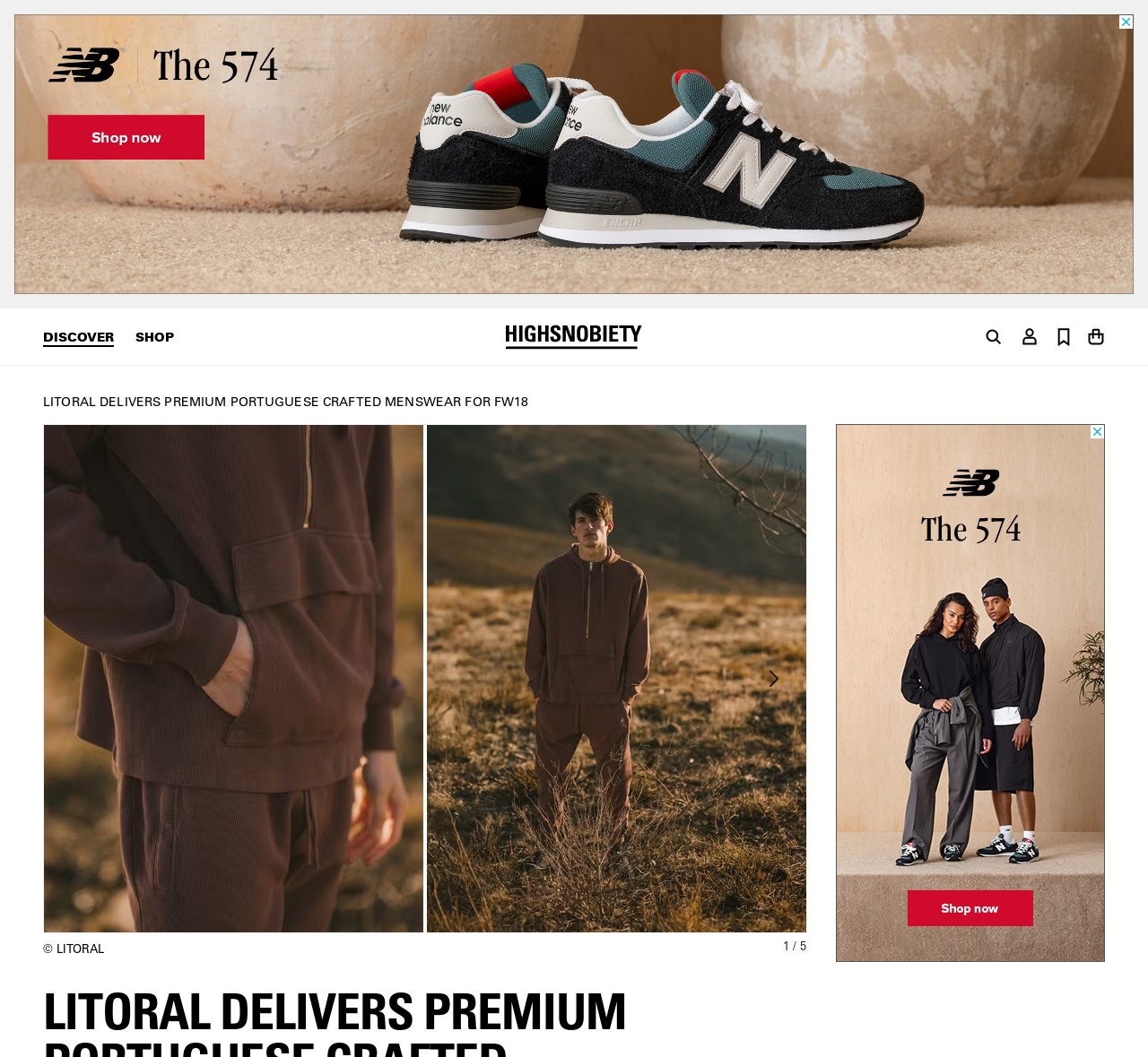Please determine the bounding box coordinates, formatted as (top-left x, top-left y, bottom-right x, bottom-right y), with all values as floating point numbers between 0 and 1. Identify the bounding box of the region described as: Discover

[0.038, 0.312, 0.099, 0.325]